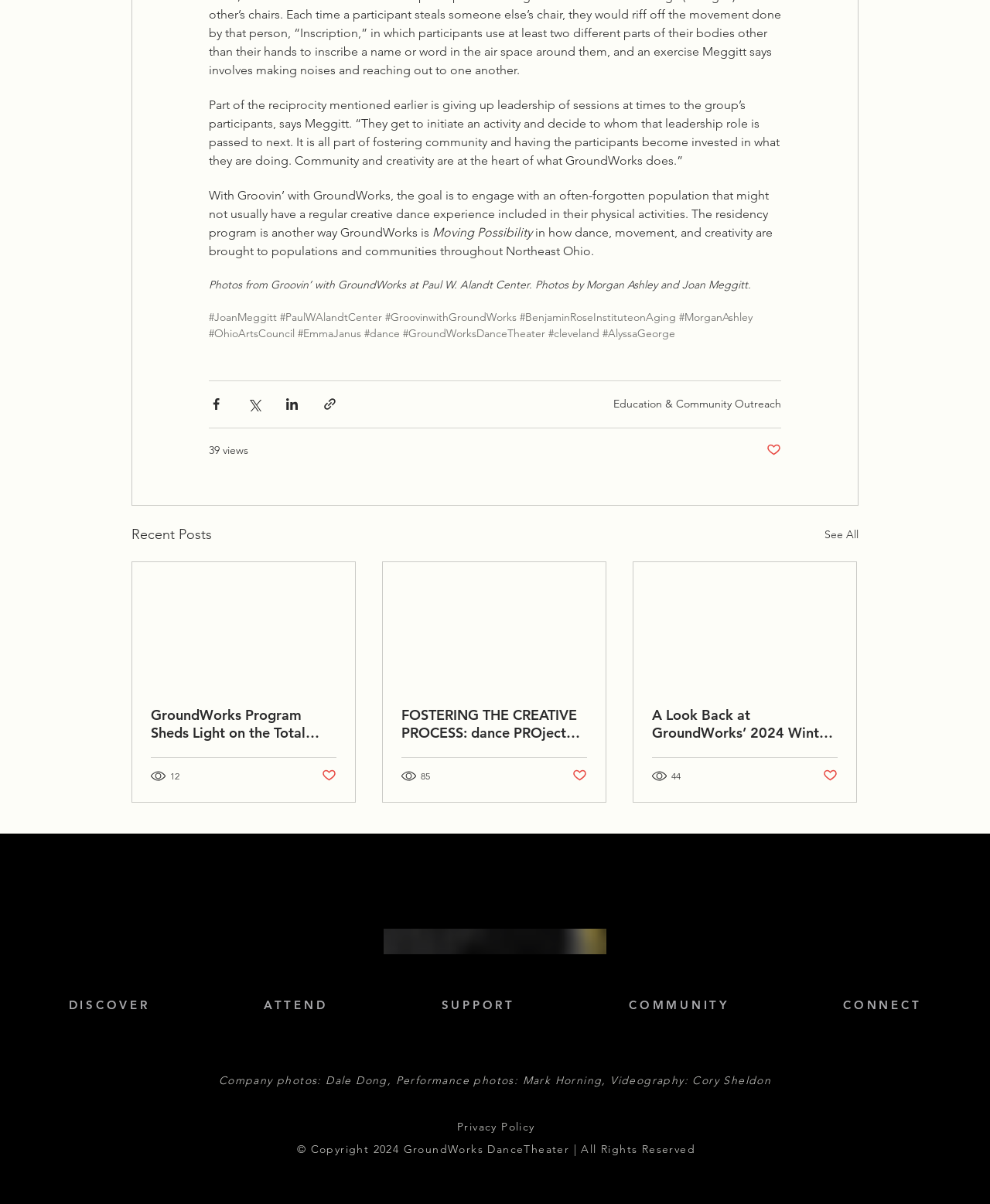What is the name of the program mentioned in the article?
Based on the content of the image, thoroughly explain and answer the question.

I found the answer by reading the article text, specifically the sentence 'With Groovin’ with GroundWorks, the goal is to engage with an often-forgotten population that might not usually have a regular creative dance experience included in their physical activities.'